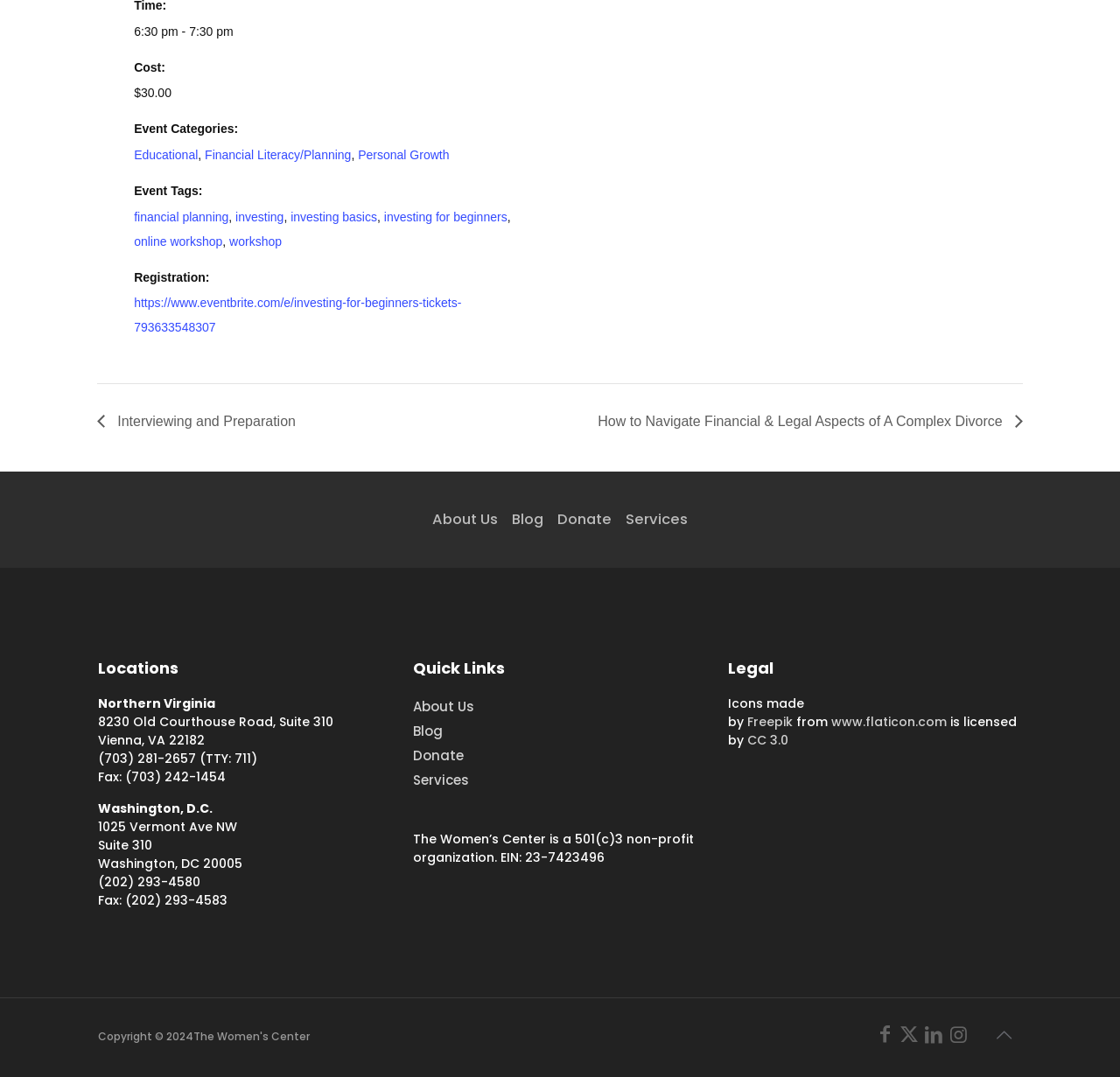Find the bounding box of the UI element described as: "« Interviewing and Preparation". The bounding box coordinates should be given as four float values between 0 and 1, i.e., [left, top, right, bottom].

[0.087, 0.384, 0.273, 0.398]